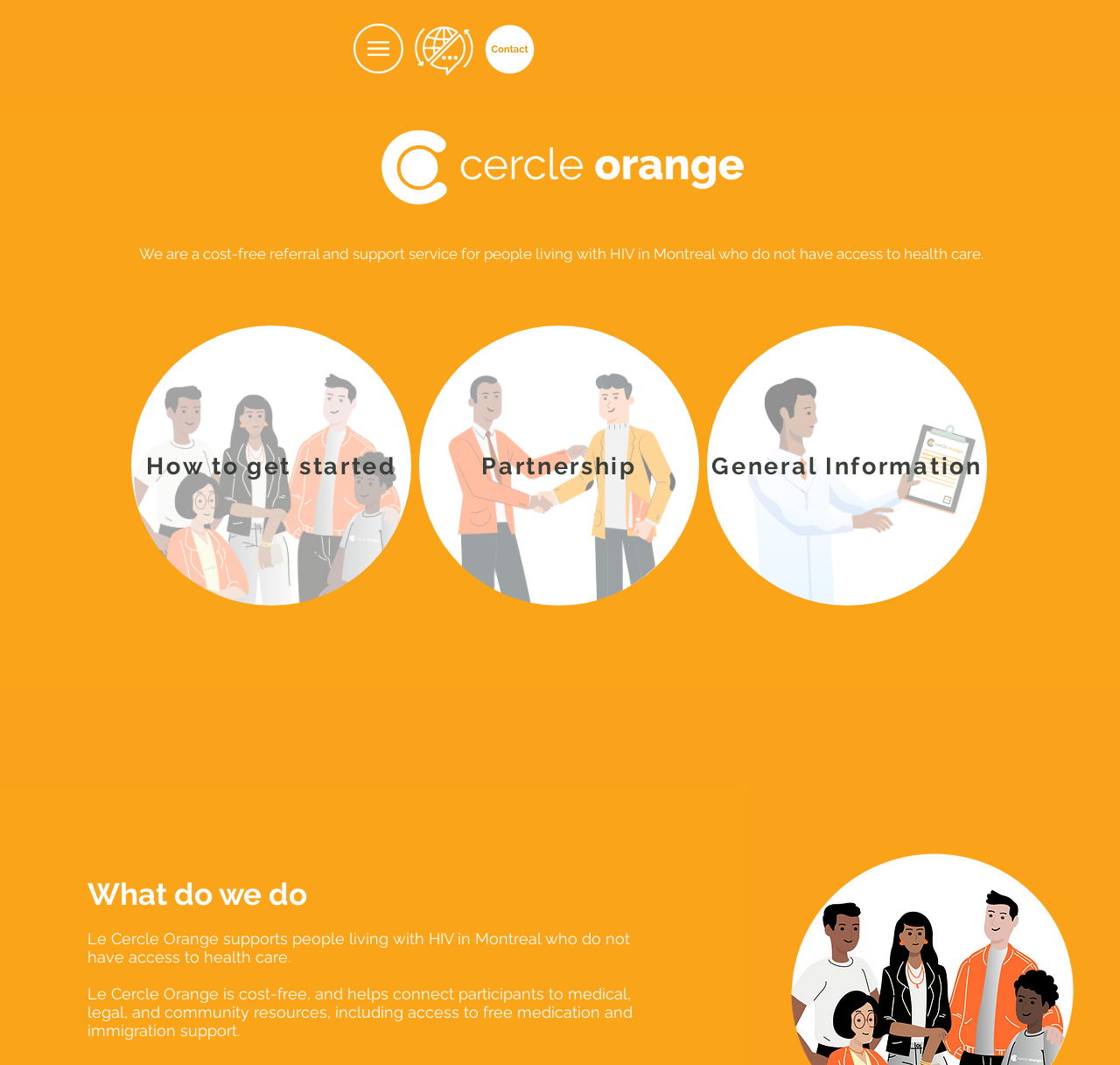Can you give a comprehensive explanation to the question given the content of the image?
What is the language of the webpage?

The language of the webpage can be inferred from the region element at the top of the webpage, which is described as 'English home'.